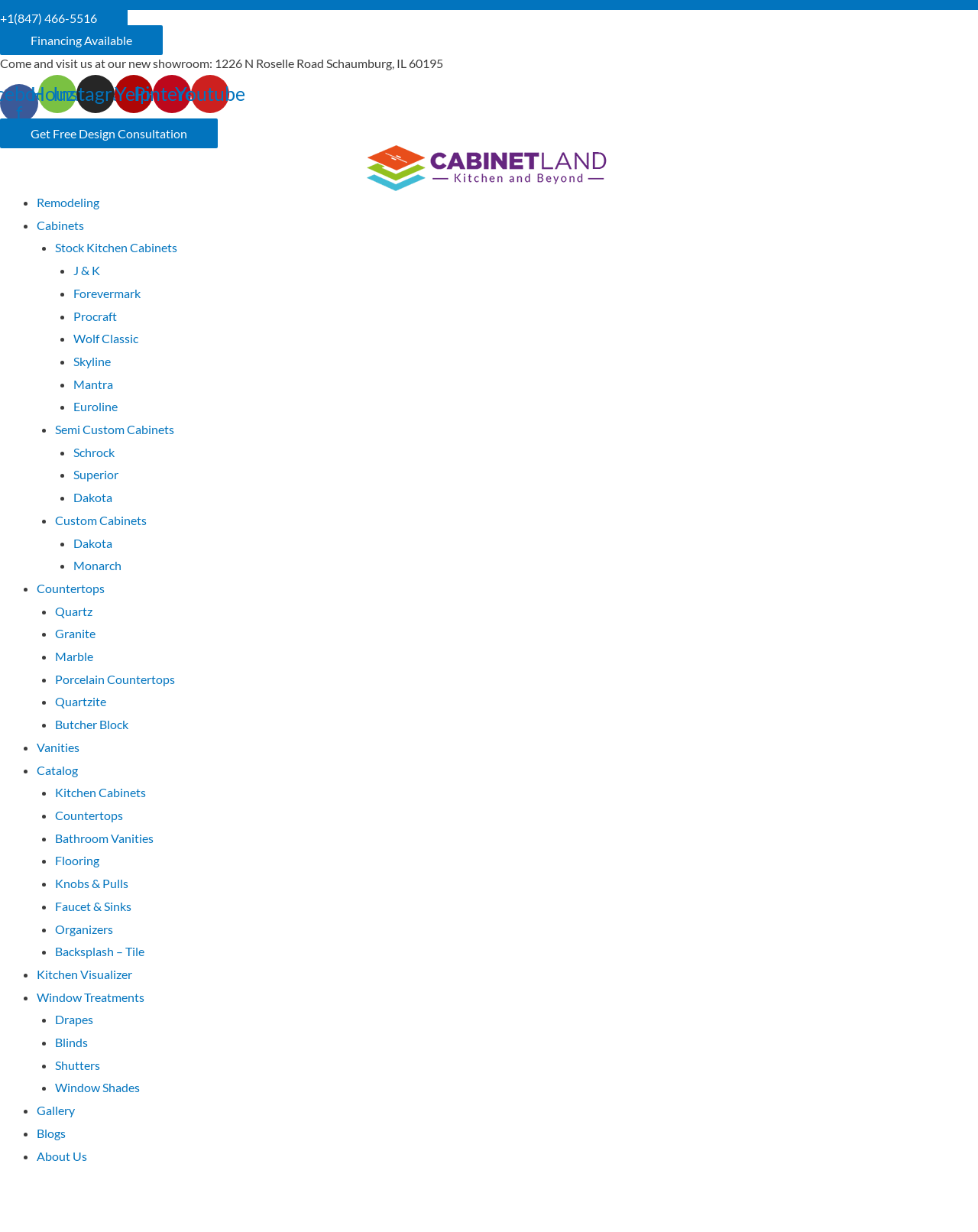Locate the bounding box coordinates of the element that should be clicked to fulfill the instruction: "Explore remodeling options".

[0.038, 0.158, 0.102, 0.17]